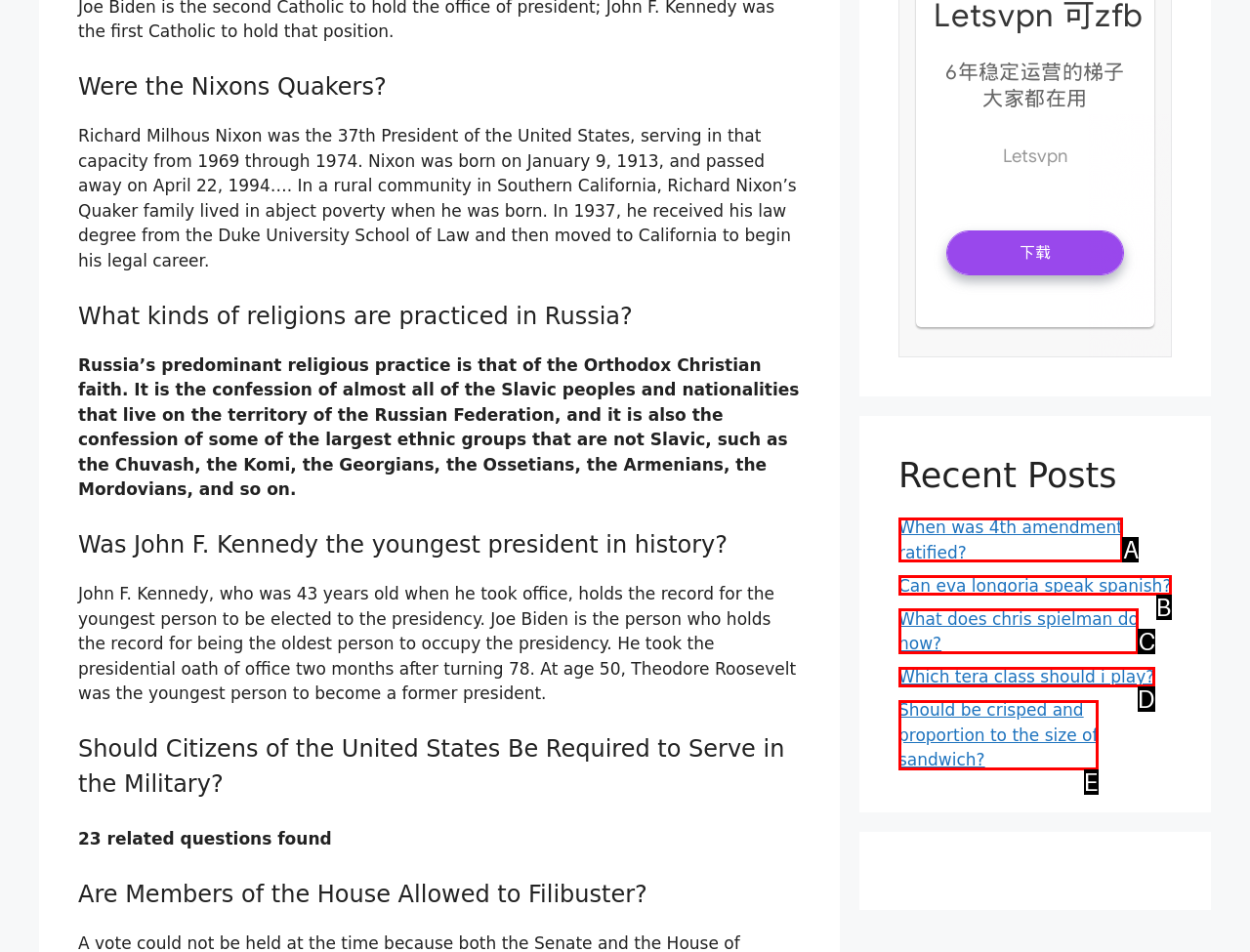Select the appropriate option that fits: Can eva longoria speak spanish?
Reply with the letter of the correct choice.

B